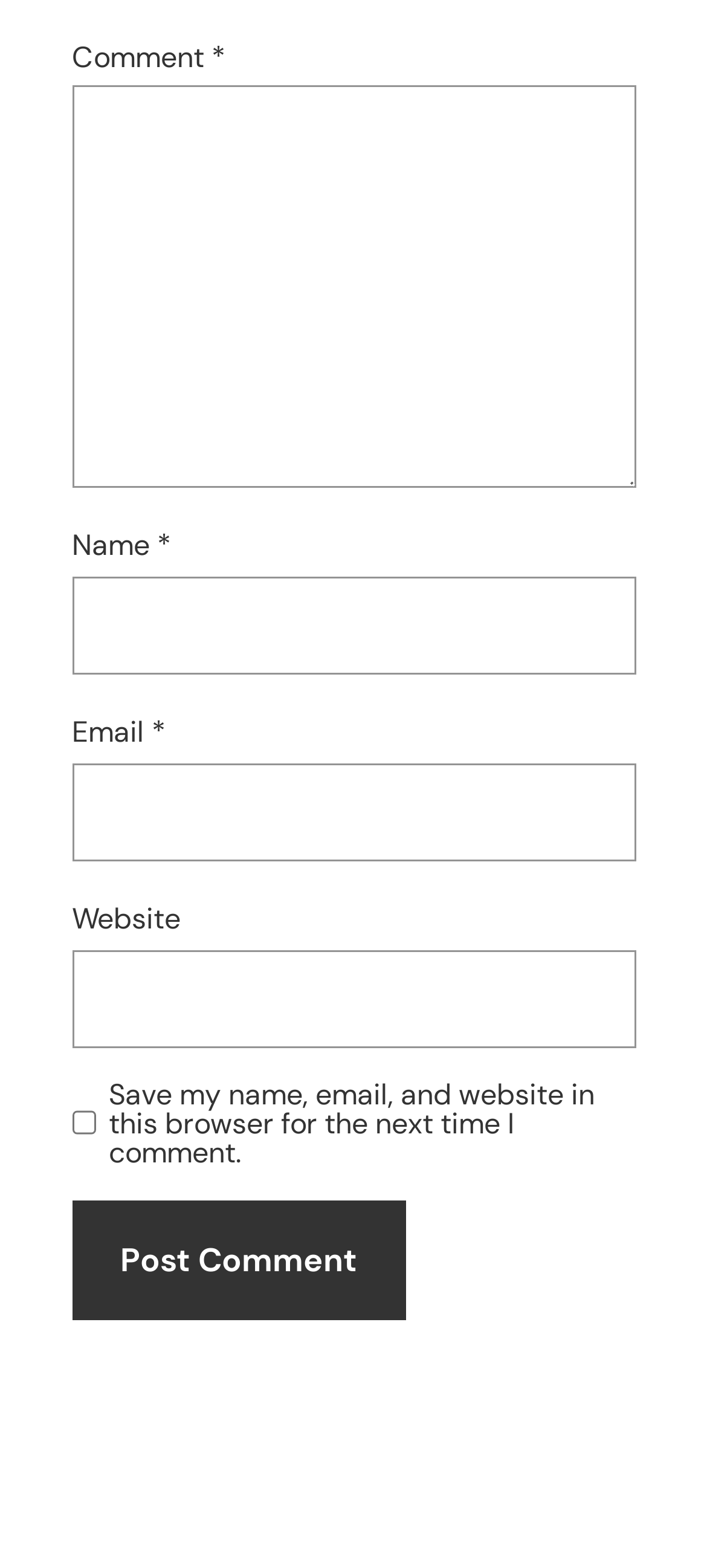Using the element description: "parent_node: Email * aria-describedby="email-notes" name="email"", determine the bounding box coordinates for the specified UI element. The coordinates should be four float numbers between 0 and 1, [left, top, right, bottom].

[0.101, 0.487, 0.899, 0.549]